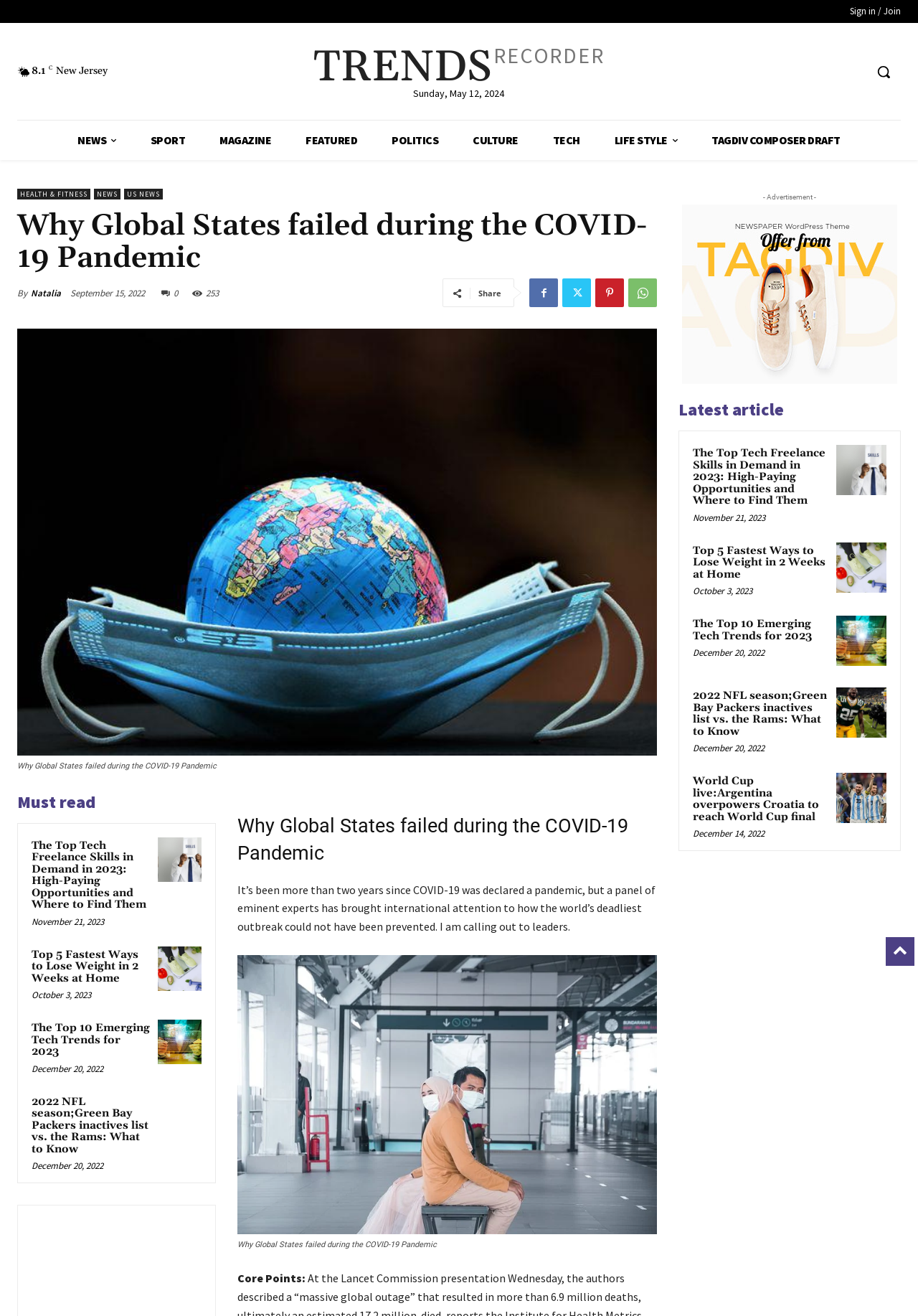What is the date of the article 'The Top Tech Freelance Skills in Demand in 2023: High-Paying Opportunities and Where to Find Them'?
Based on the screenshot, answer the question with a single word or phrase.

November 21, 2023